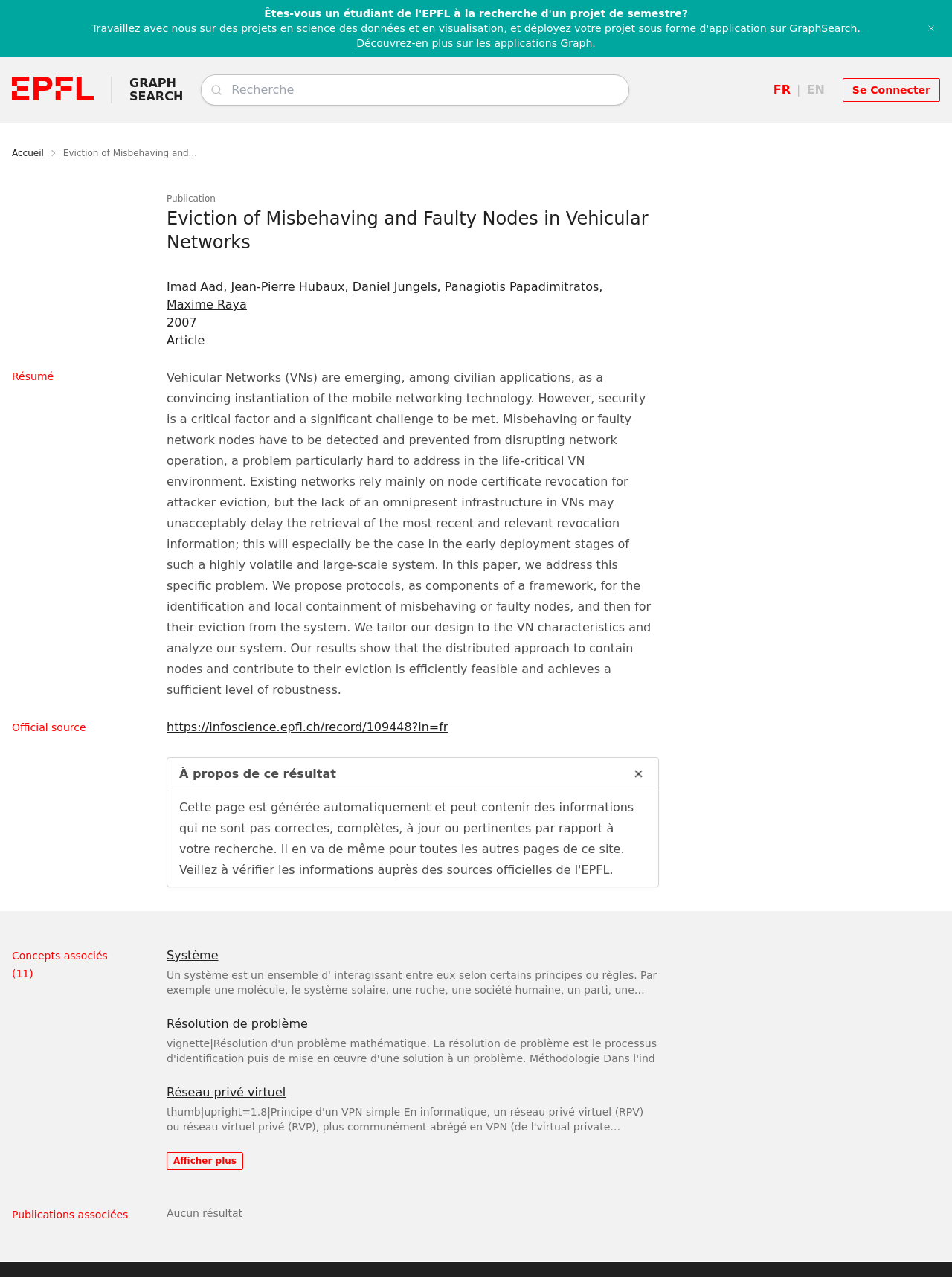Generate the text content of the main heading of the webpage.

Eviction of Misbehaving and Faulty Nodes in Vehicular Networks